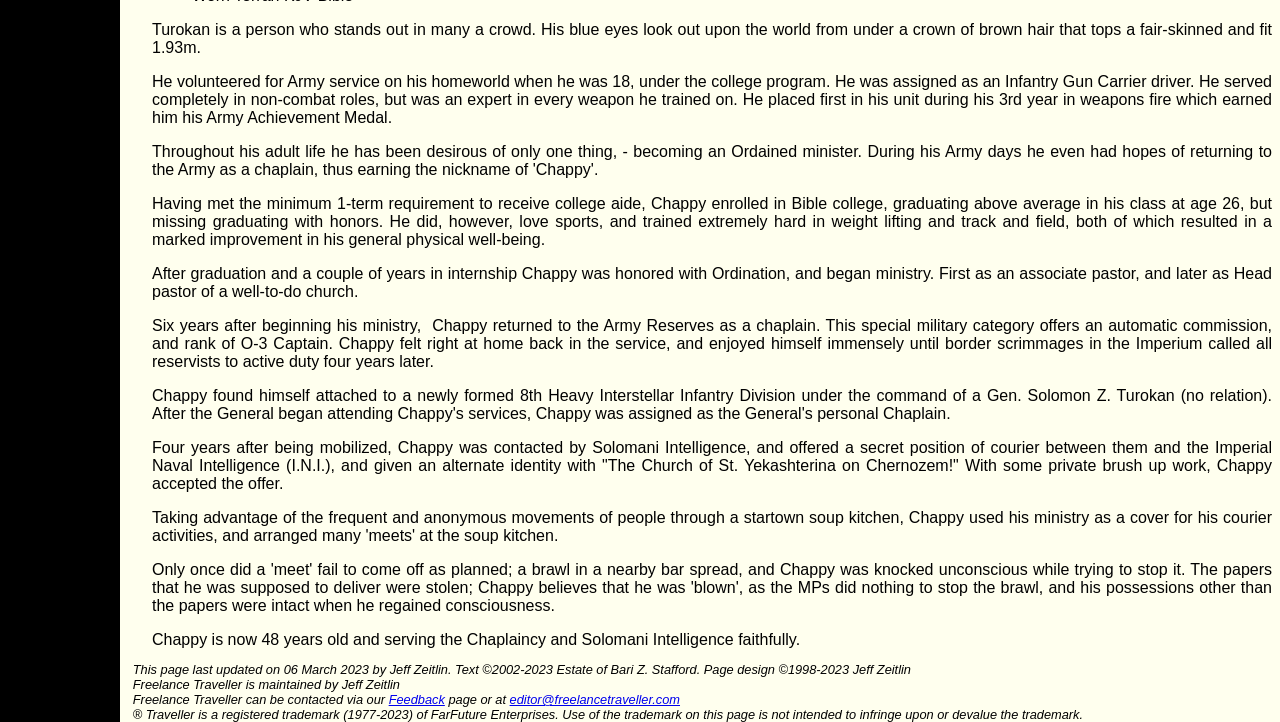Provide the bounding box coordinates of the HTML element described by the text: "Feedback". The coordinates should be in the format [left, top, right, bottom] with values between 0 and 1.

[0.304, 0.959, 0.348, 0.98]